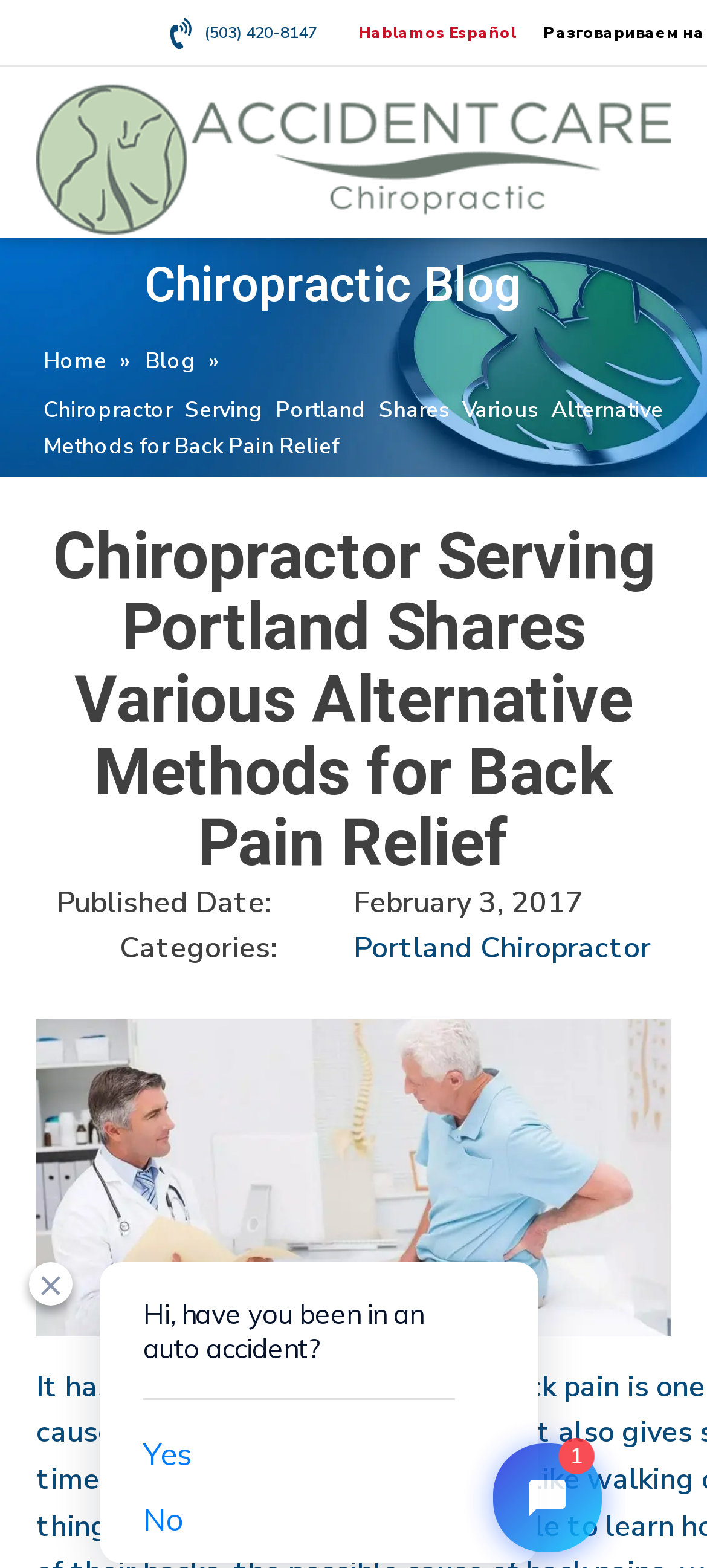When was the blog post published?
Please provide a single word or phrase as your answer based on the screenshot.

February 3, 2017